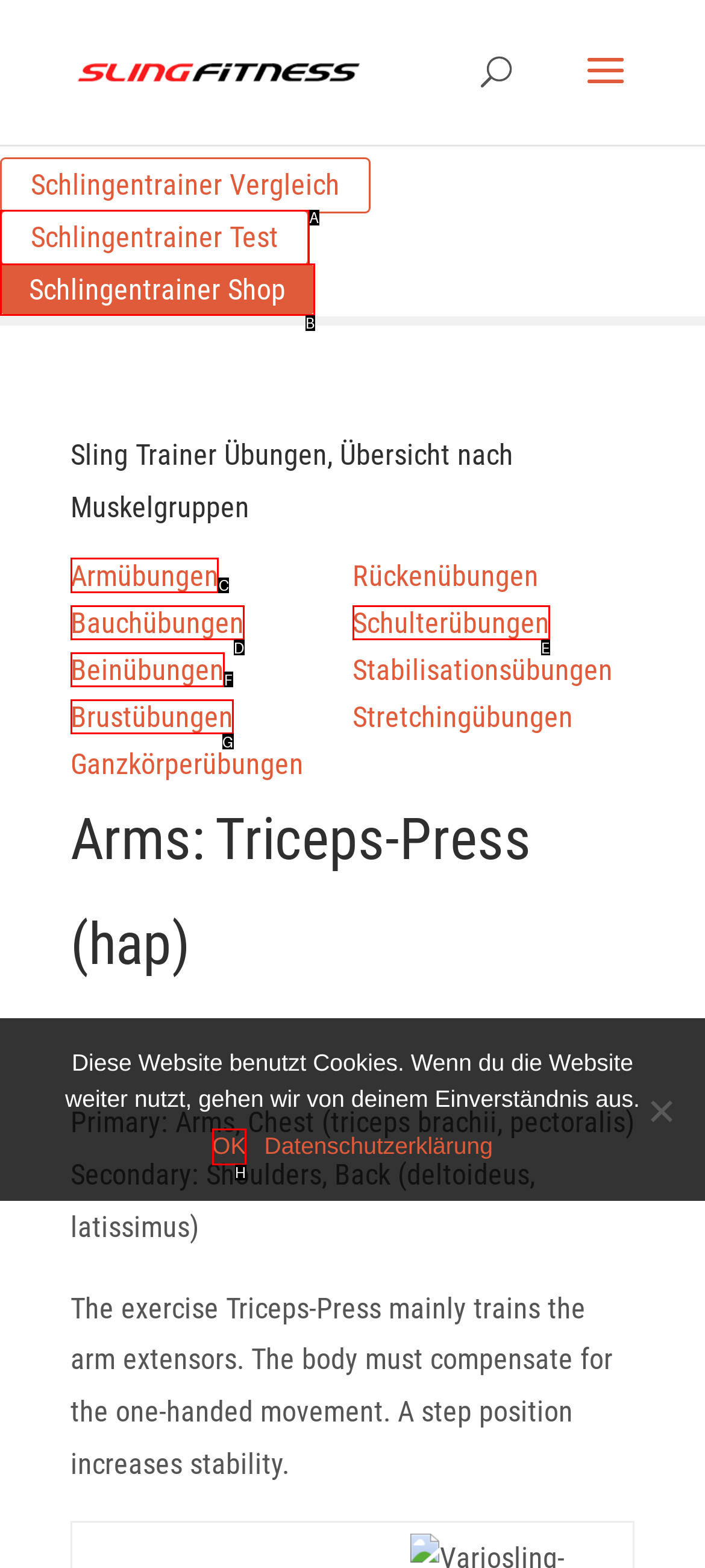Tell me which one HTML element I should click to complete the following task: View arm exercises Answer with the option's letter from the given choices directly.

C